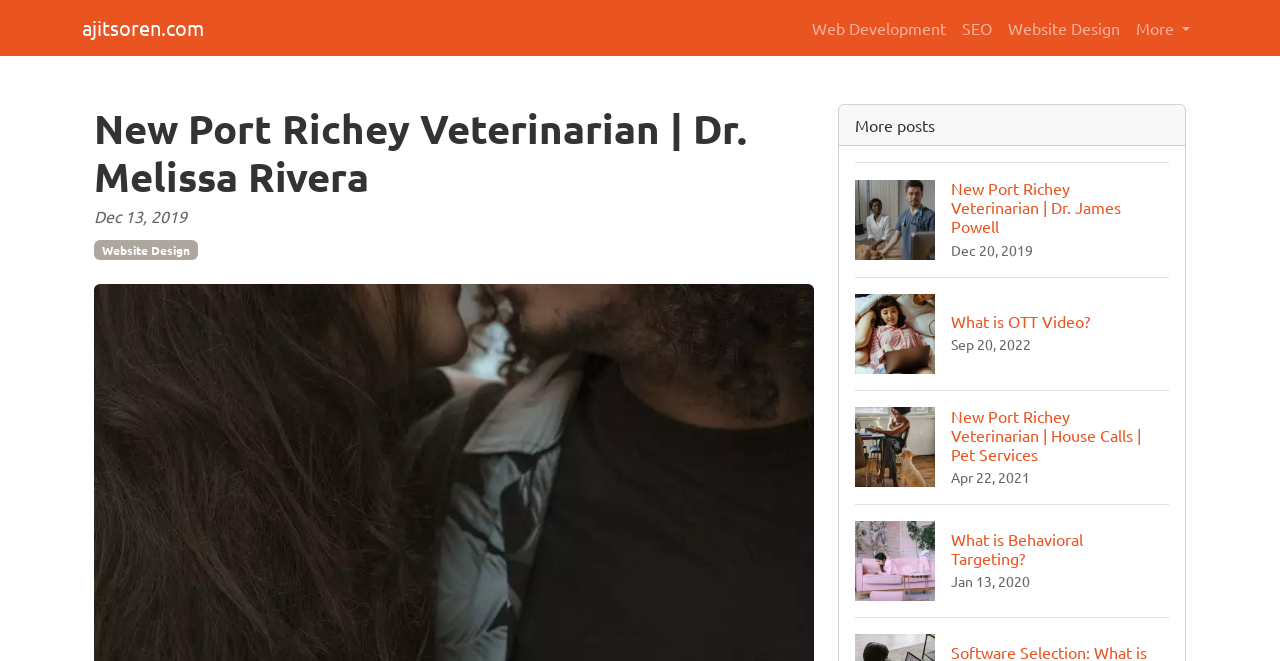Identify the bounding box for the UI element described as: "SEO". The coordinates should be four float numbers between 0 and 1, i.e., [left, top, right, bottom].

[0.745, 0.012, 0.781, 0.073]